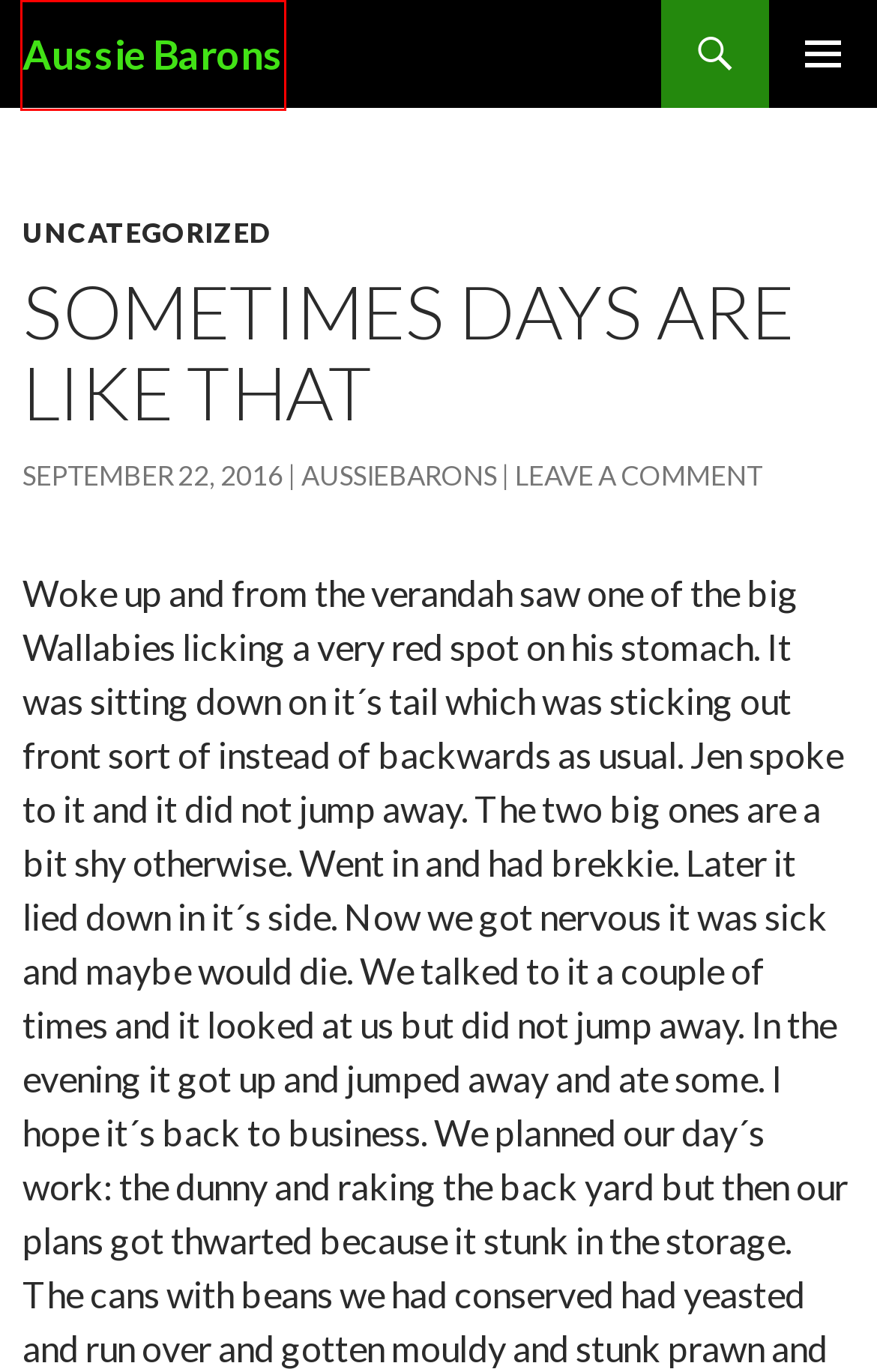Look at the screenshot of the webpage and find the element within the red bounding box. Choose the webpage description that best fits the new webpage that will appear after clicking the element. Here are the candidates:
A. September | 2015 | Aussie Barons
B. September | 2019 | Aussie Barons
C. “First fire in the hole” | Aussie Barons
D. June | 2018 | Aussie Barons
E. May | 2017 | Aussie Barons
F. June | 2015 | Aussie Barons
G. November | 2017 | Aussie Barons
H. Aussie Barons | Back home! Getting this property going.

H